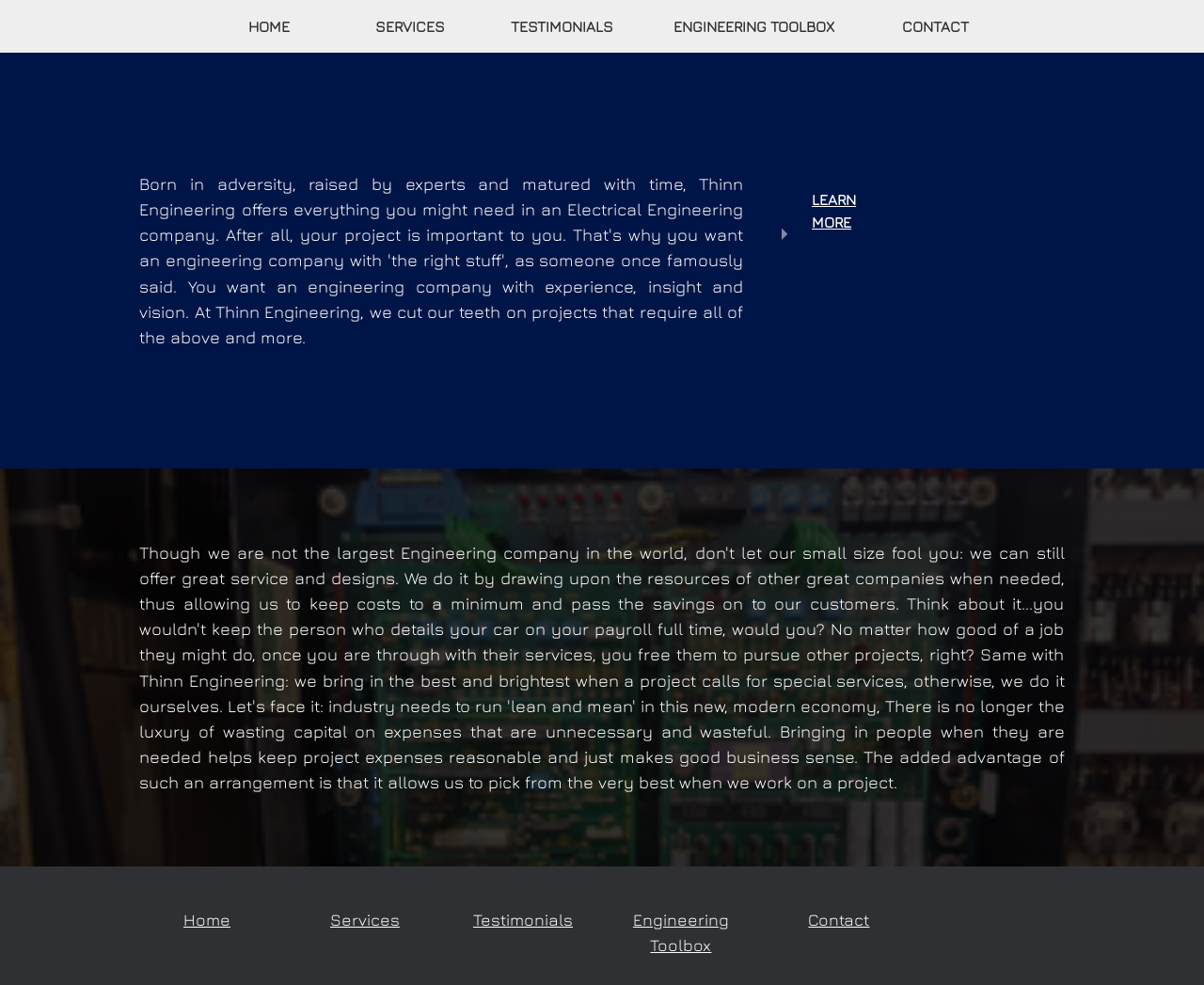What is the first menu item?
Please use the image to provide a one-word or short phrase answer.

HOME